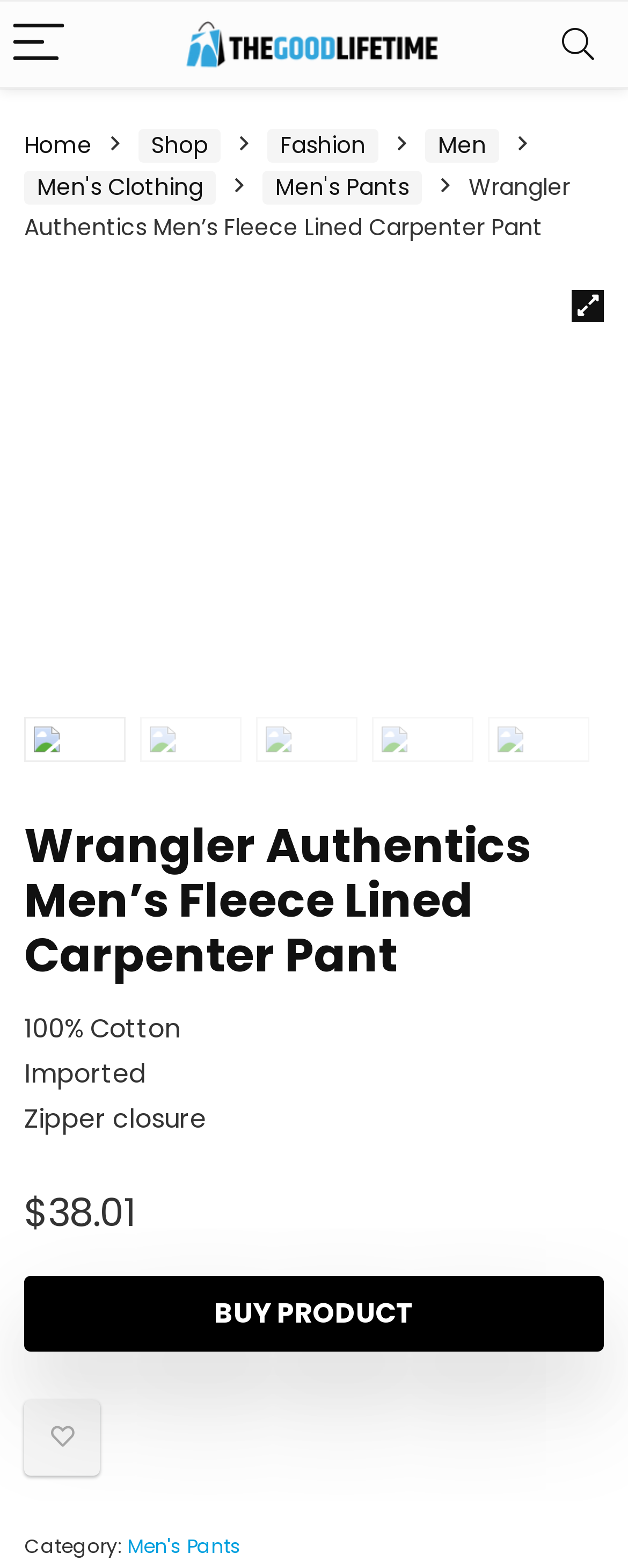Please find and provide the title of the webpage.

Wrangler Authentics Men’s Fleece Lined Carpenter Pant